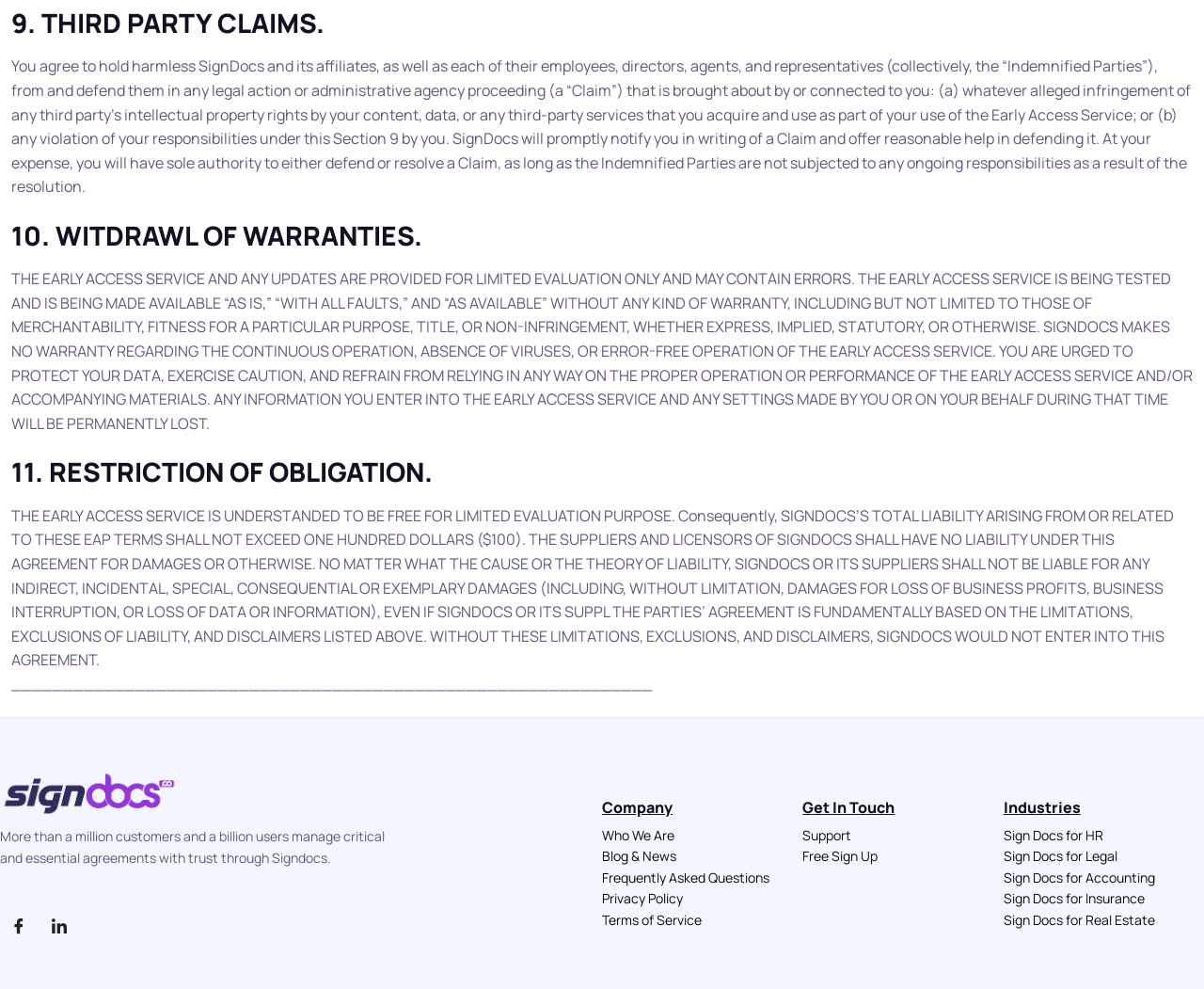Locate the bounding box coordinates of the segment that needs to be clicked to meet this instruction: "Click on the 'Who We Are' link".

[0.5, 0.834, 0.667, 0.856]